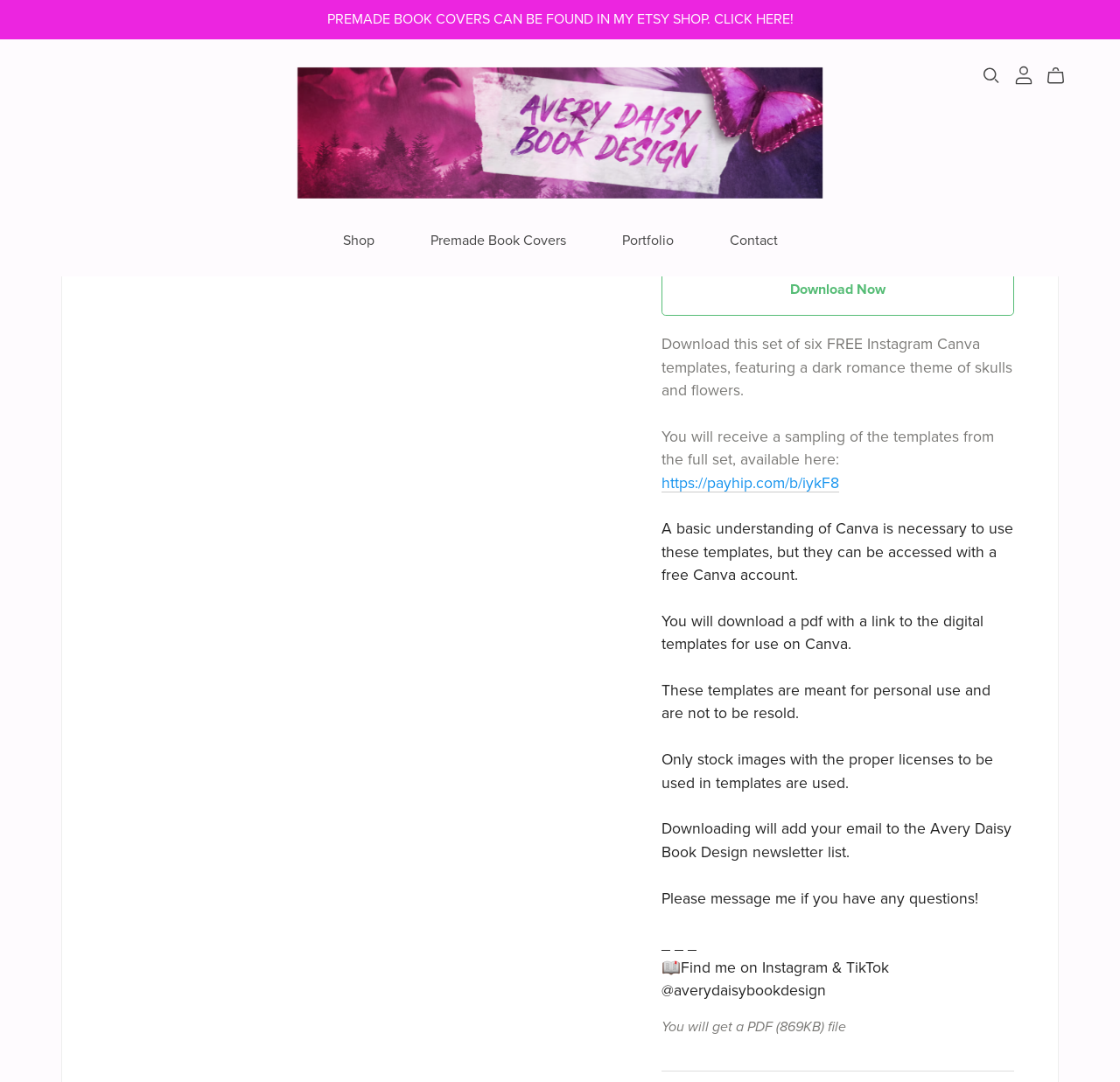What is required to use these templates?
Based on the visual content, answer with a single word or a brief phrase.

Basic understanding of Canva